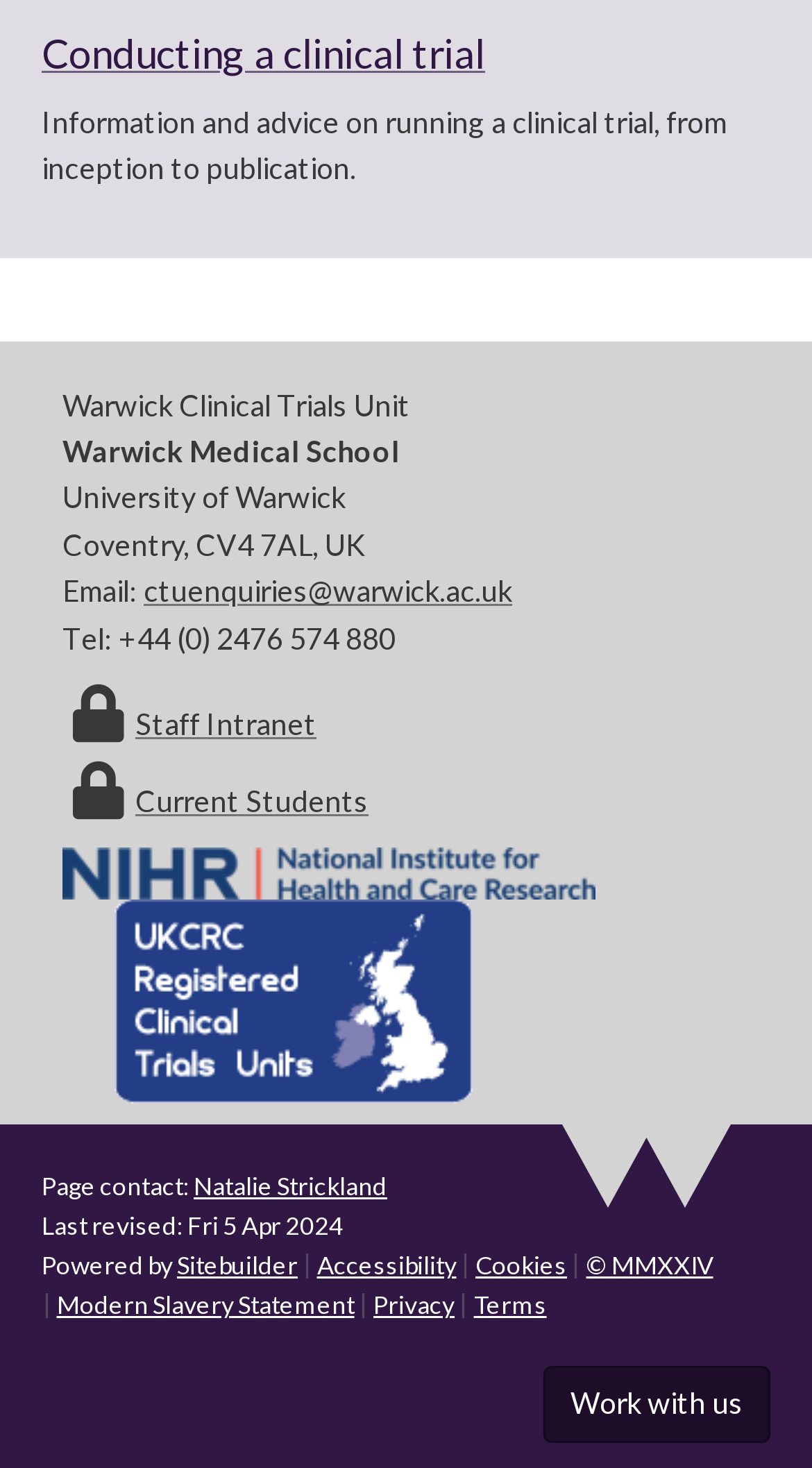Using the given element description, provide the bounding box coordinates (top-left x, top-left y, bottom-right x, bottom-right y) for the corresponding UI element in the screenshot: © MMXXIV

[0.722, 0.851, 0.878, 0.873]